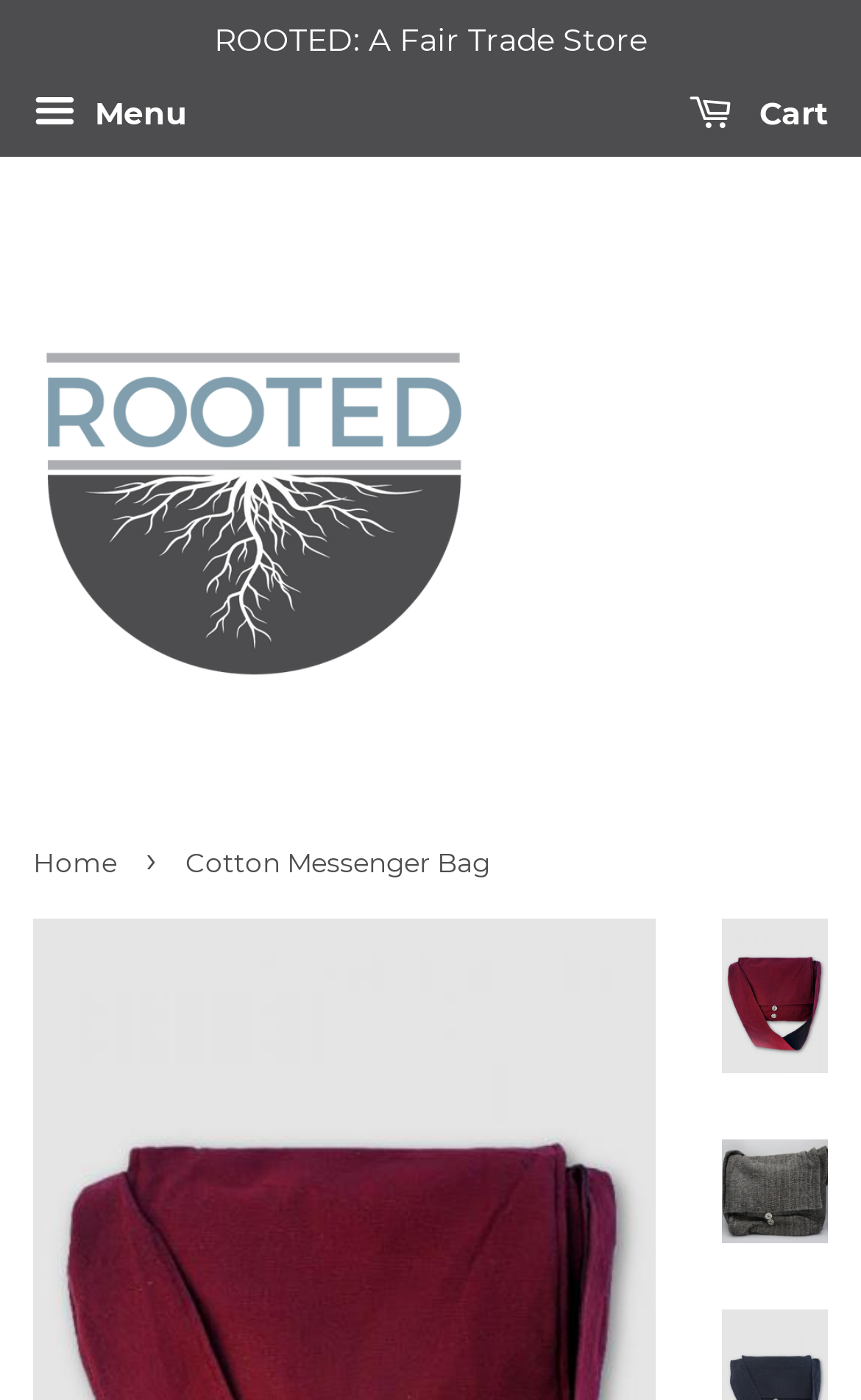Write an elaborate caption that captures the essence of the webpage.

The webpage is about a Cotton Messenger Bag sold by ROOTED fair trade, a fair trade store. At the top left of the page, there is a logo with the text "ROOTED: A Fair Trade Store". Next to the logo, there is a button labeled "Menu" and a link to the shopping cart. 

Below the logo, there is a heading that reads "ROOTED fair trade" with an image of the same name. On the same level, there is a navigation section with breadcrumbs, which includes a link to the "Home" page and a text "Cotton Messenger Bag". 

Further down, there are three identical links and images, all labeled "Cotton Messenger Bag", arranged vertically on the right side of the page. The images are likely showcasing the product from different angles. The product description, which is not explicitly mentioned in the accessibility tree, is likely to be found near these images, based on the meta description.